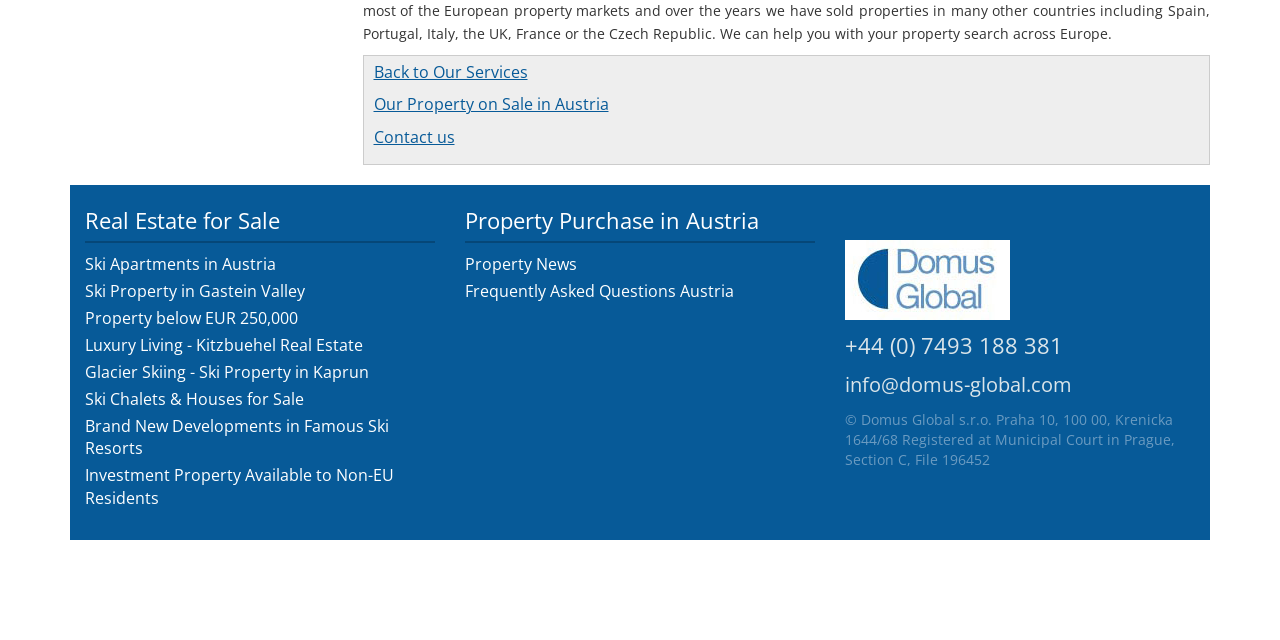Locate and provide the bounding box coordinates for the HTML element that matches this description: "info@domus-global.com".

[0.66, 0.58, 0.838, 0.625]